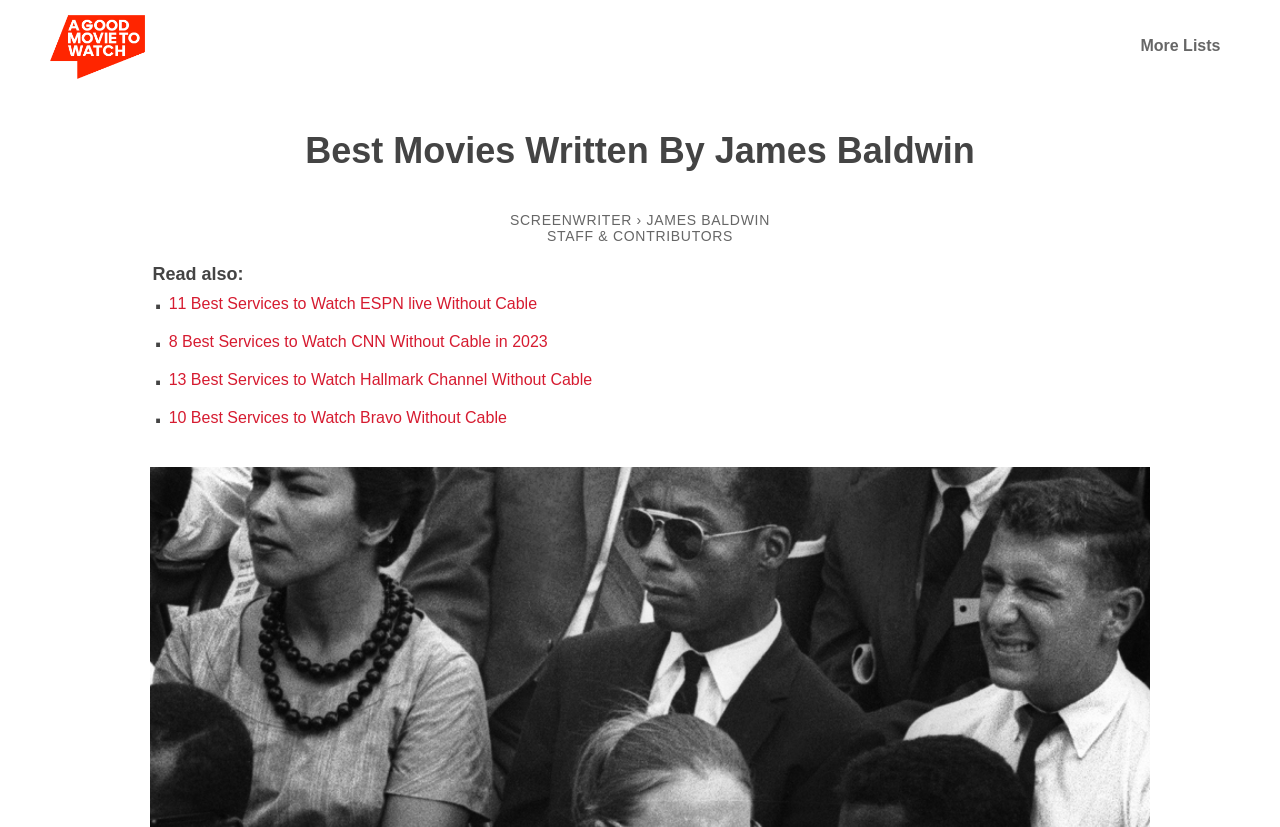Pinpoint the bounding box coordinates of the clickable element needed to complete the instruction: "view more lists". The coordinates should be provided as four float numbers between 0 and 1: [left, top, right, bottom].

[0.881, 0.028, 0.964, 0.082]